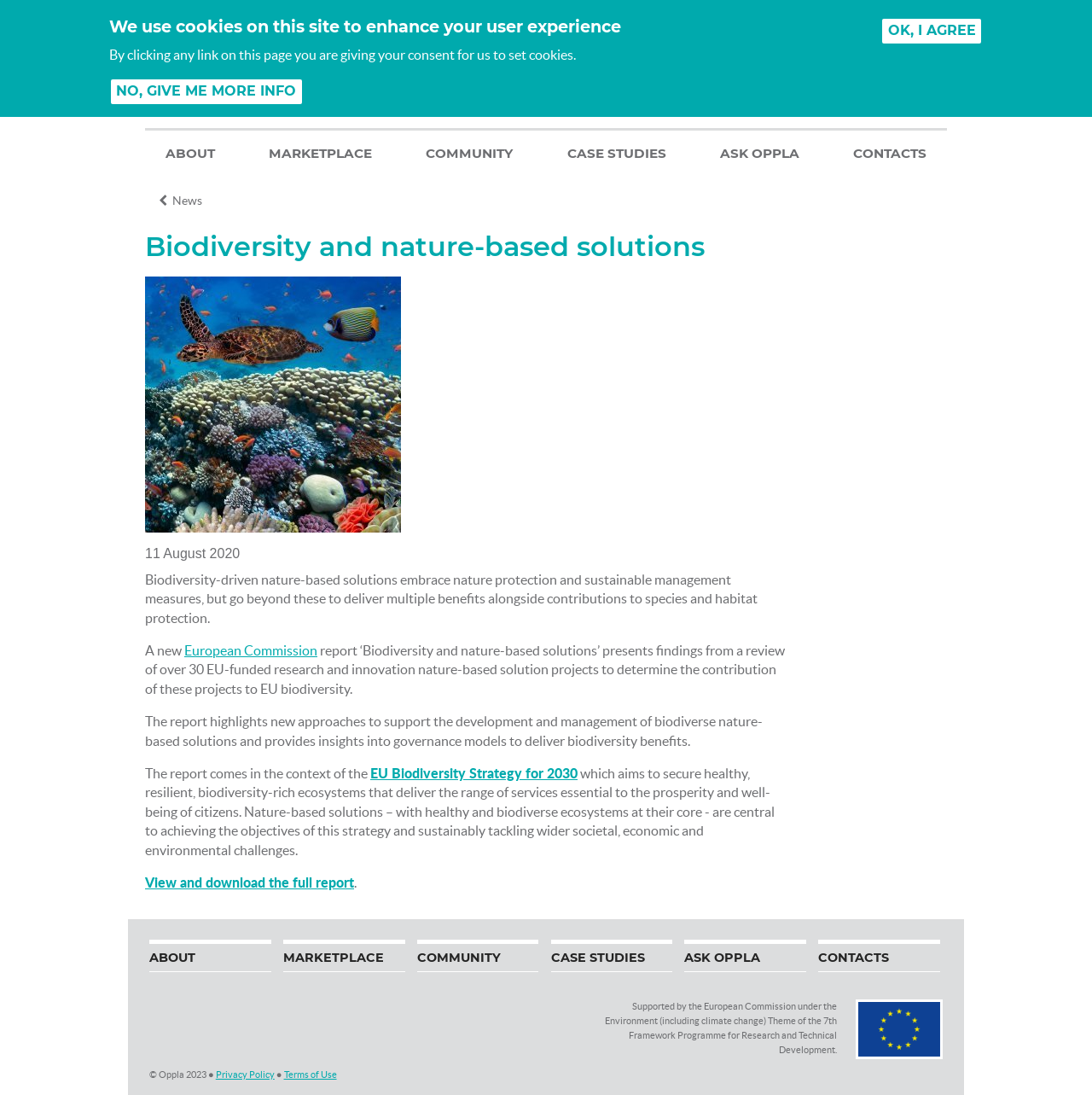Locate the bounding box coordinates of the clickable area to execute the instruction: "Search for something on this site". Provide the coordinates as four float numbers between 0 and 1, represented as [left, top, right, bottom].

[0.633, 0.016, 0.867, 0.043]